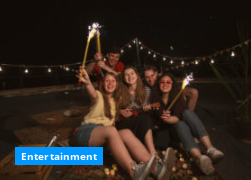What is the dominant color of the banner?
Use the screenshot to answer the question with a single word or phrase.

Blue